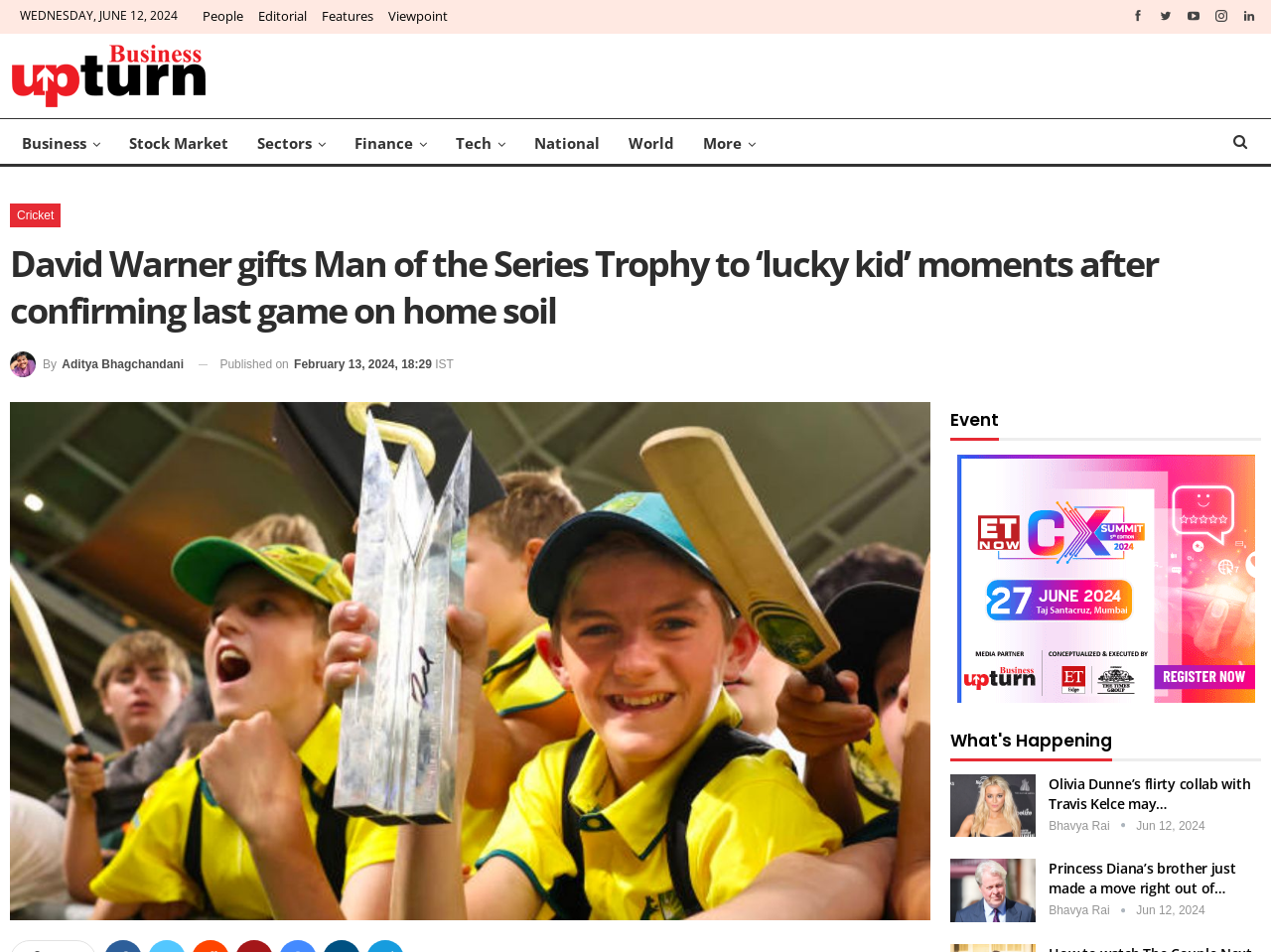Please provide the bounding box coordinates for the element that needs to be clicked to perform the following instruction: "Check the 'ET Edge Ad'". The coordinates should be given as four float numbers between 0 and 1, i.e., [left, top, right, bottom].

[0.753, 0.597, 0.987, 0.615]